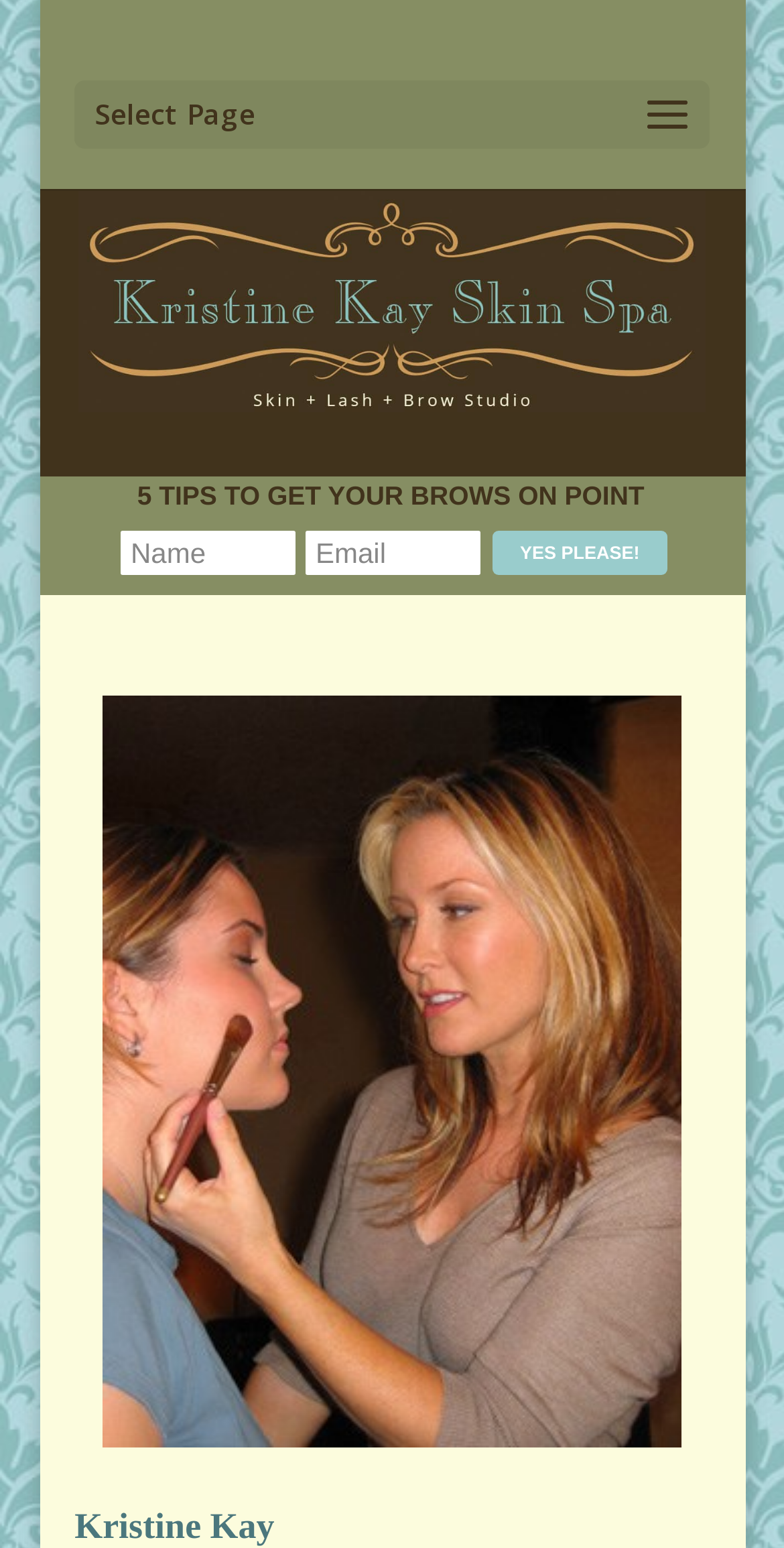What is the topic of the highlighted text?
Using the details shown in the screenshot, provide a comprehensive answer to the question.

I found the topic of the highlighted text by looking at the StaticText element with the text '5 TIPS TO GET YOUR BROWS ON POINT', which suggests that the topic is related to brows or eyebrows.